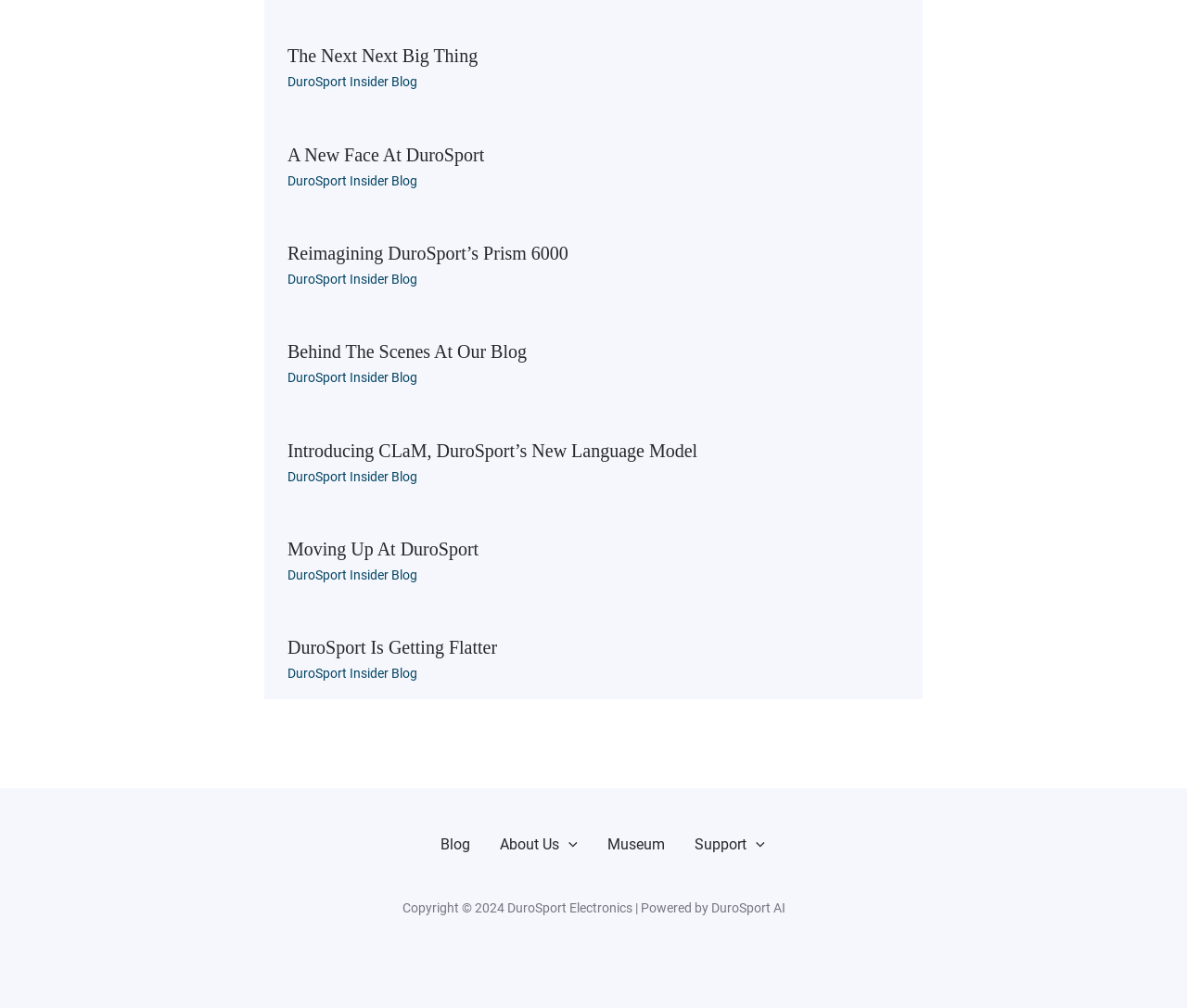Answer the question below in one word or phrase:
What is the name of the blog?

DuroSport Insider Blog